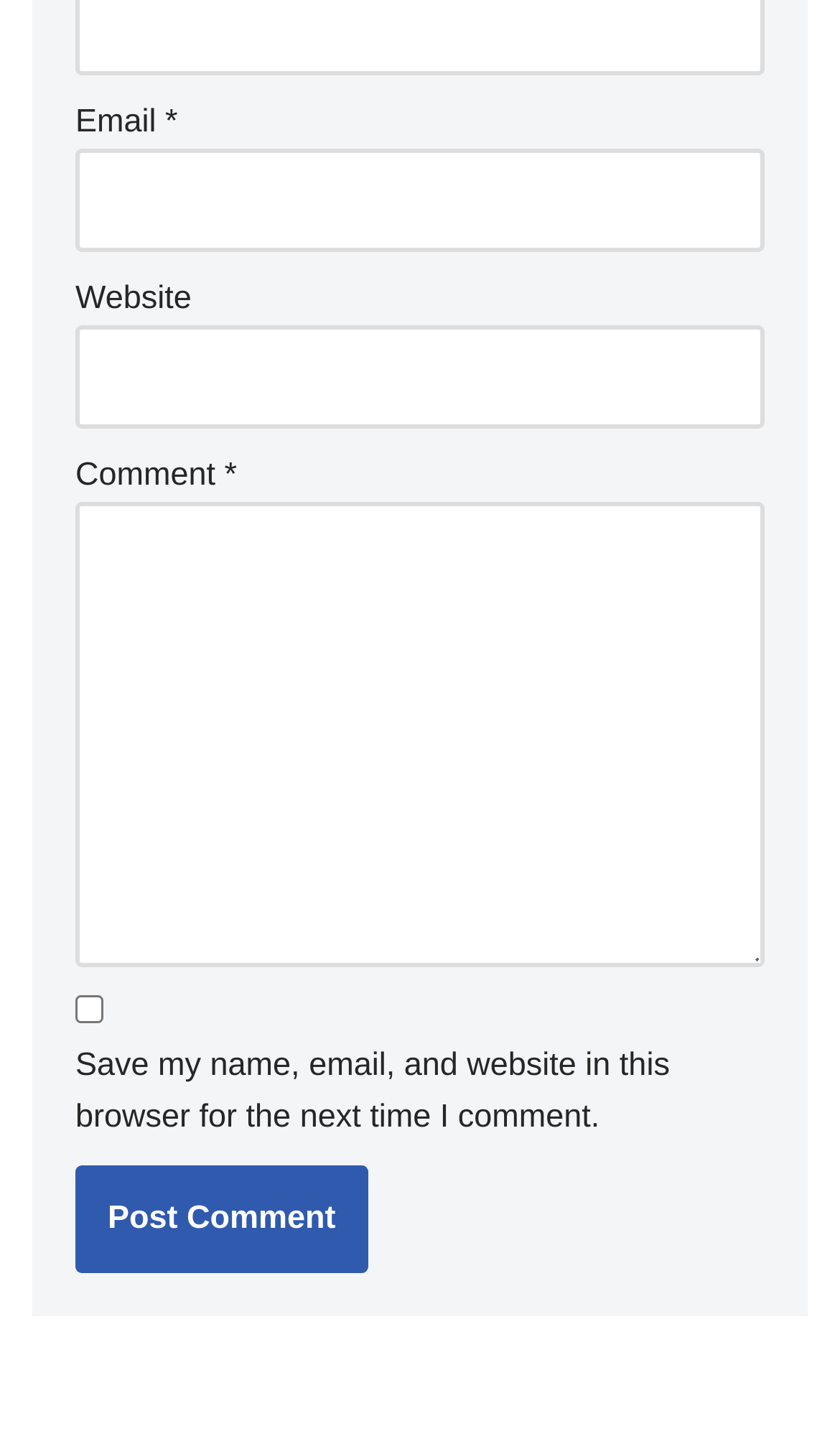Please provide a one-word or phrase answer to the question: 
What is the purpose of the checkbox?

Save comment info